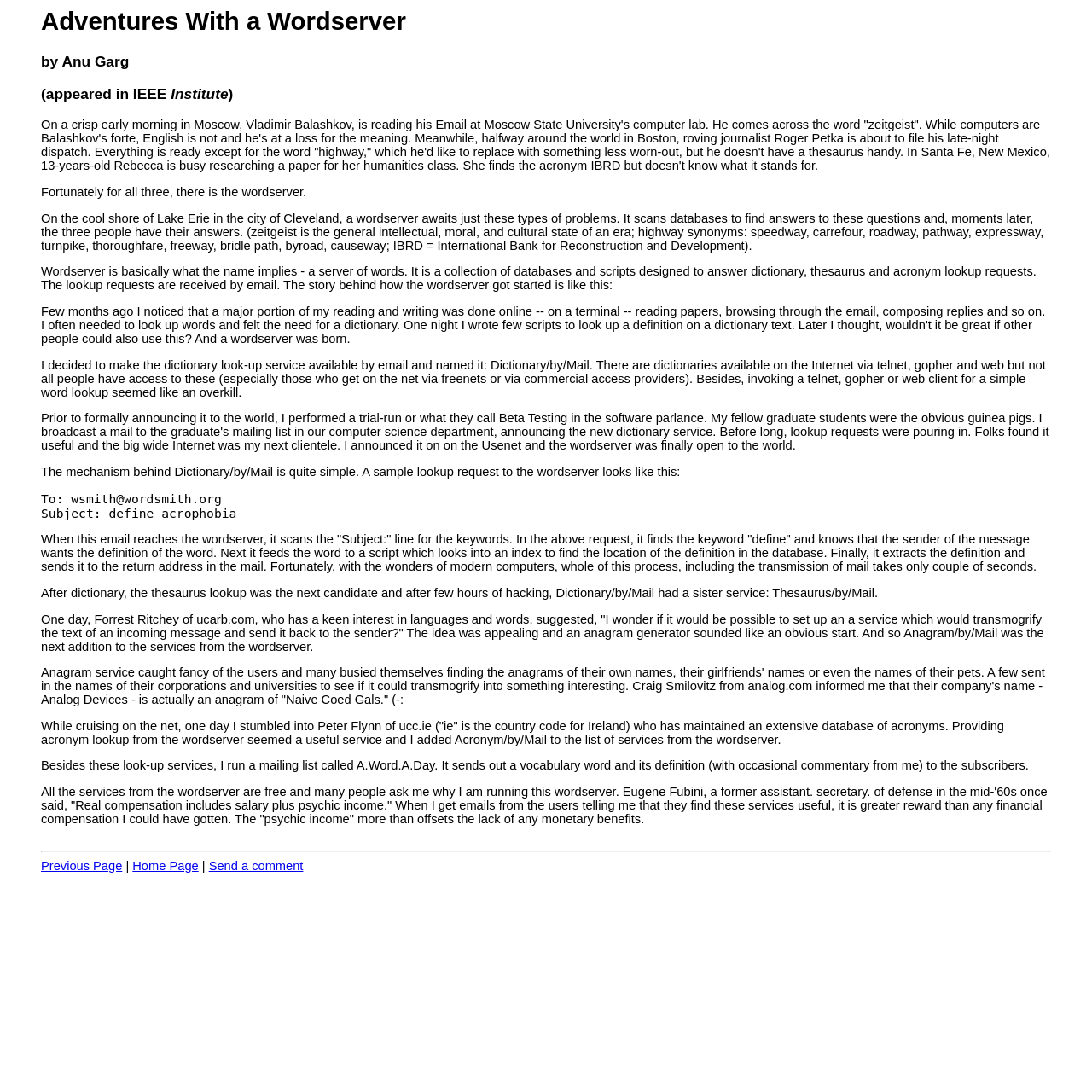What is the name of the author of the story?
Based on the visual, give a brief answer using one word or a short phrase.

Anu Garg